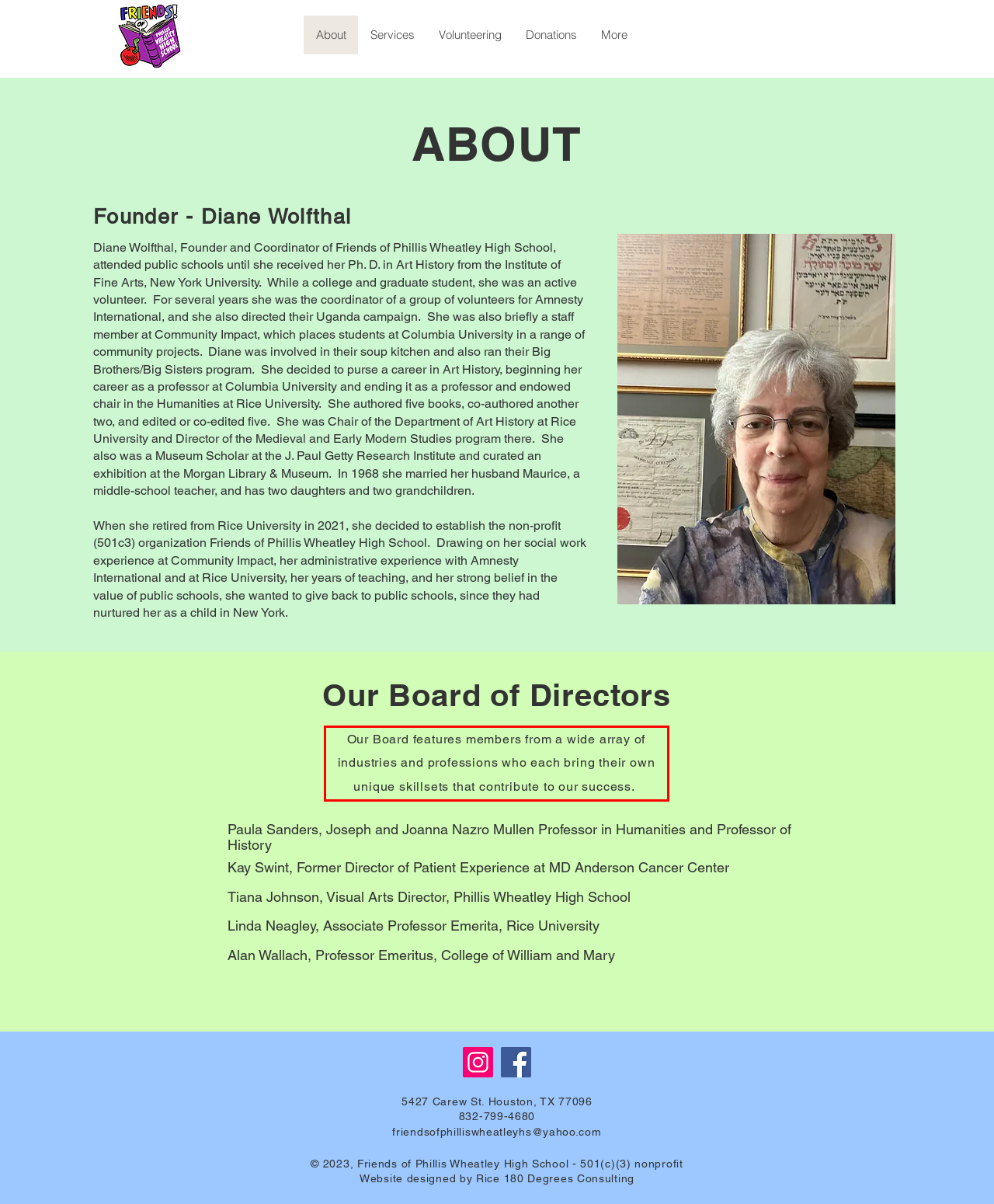Please examine the webpage screenshot containing a red bounding box and use OCR to recognize and output the text inside the red bounding box.

Our Board features members from a wide array of industries and professions who each bring their own unique skillsets that contribute to our success.